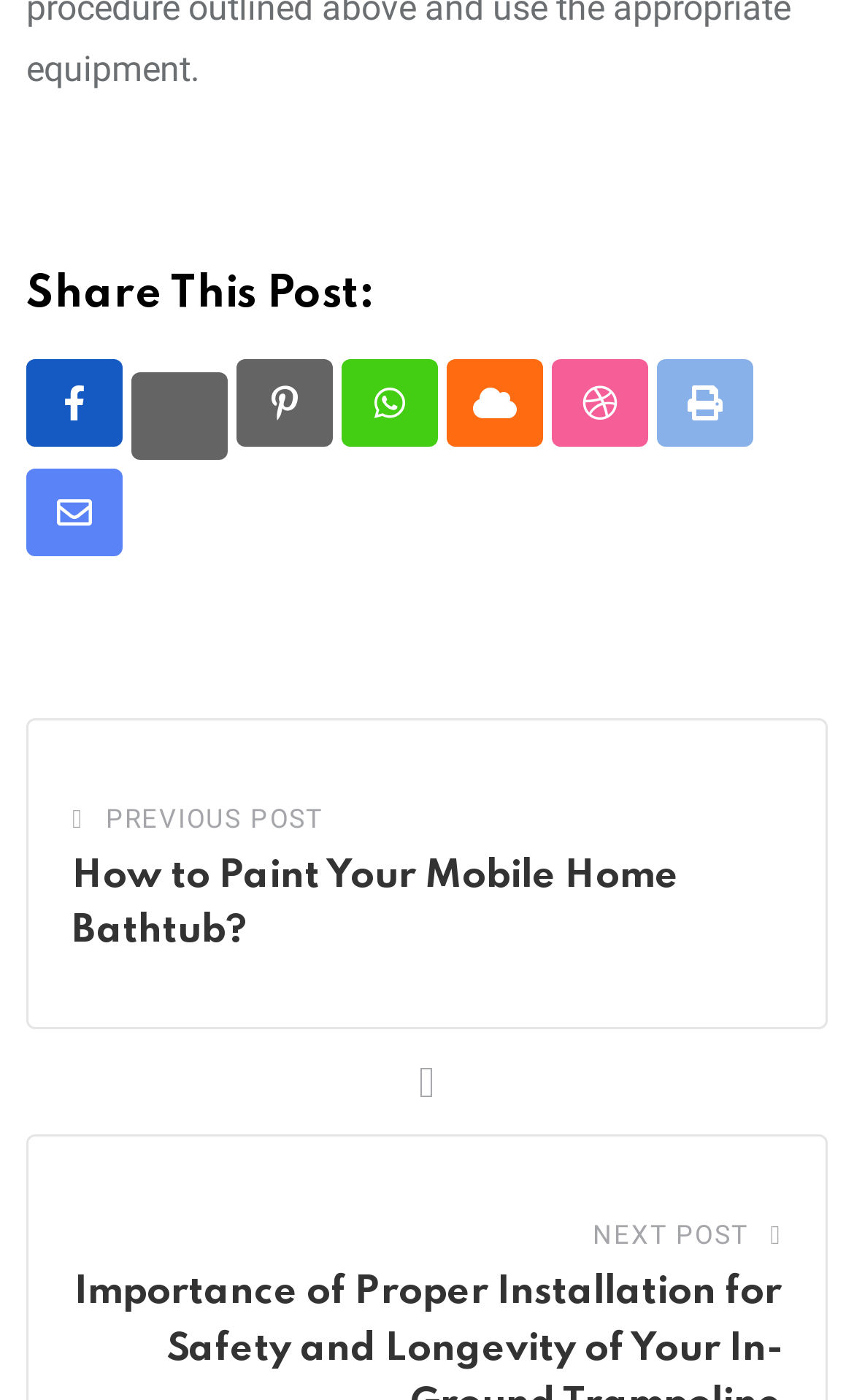What is the purpose of the links at the bottom?
Based on the screenshot, provide a one-word or short-phrase response.

Navigation